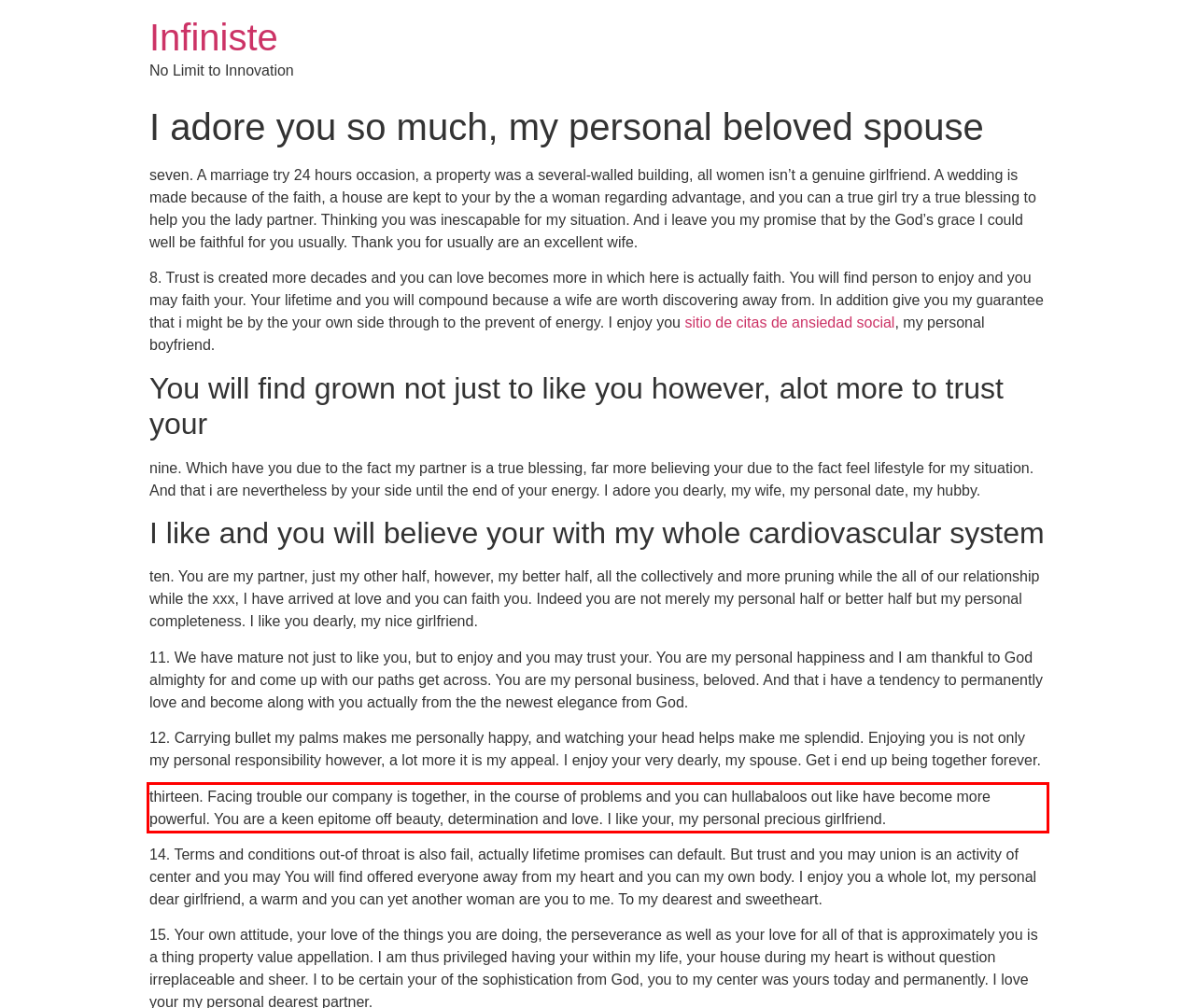You are provided with a screenshot of a webpage featuring a red rectangle bounding box. Extract the text content within this red bounding box using OCR.

thirteen. Facing trouble our company is together, in the course of problems and you can hullabaloos out like have become more powerful. You are a keen epitome off beauty, determination and love. I like your, my personal precious girlfriend.